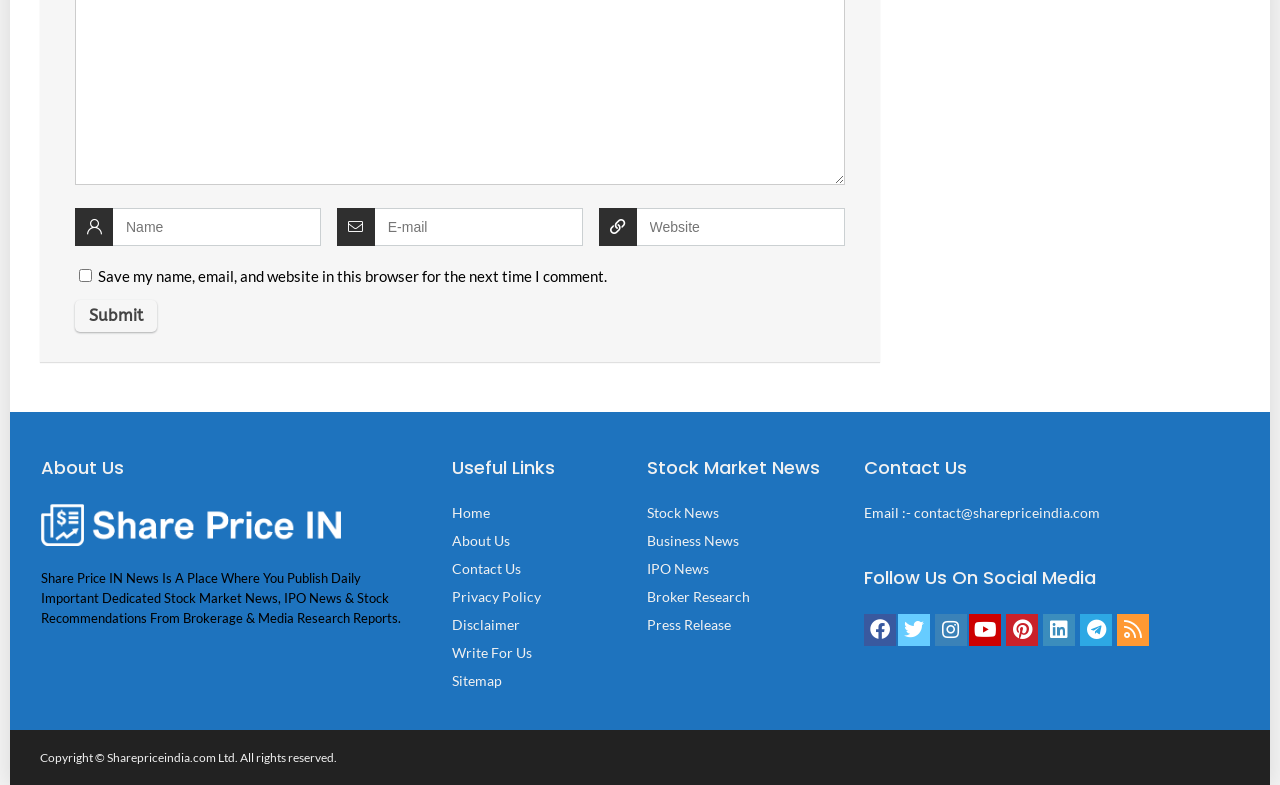Find the bounding box of the UI element described as: "Home". The bounding box coordinates should be given as four float values between 0 and 1, i.e., [left, top, right, bottom].

[0.353, 0.642, 0.383, 0.664]